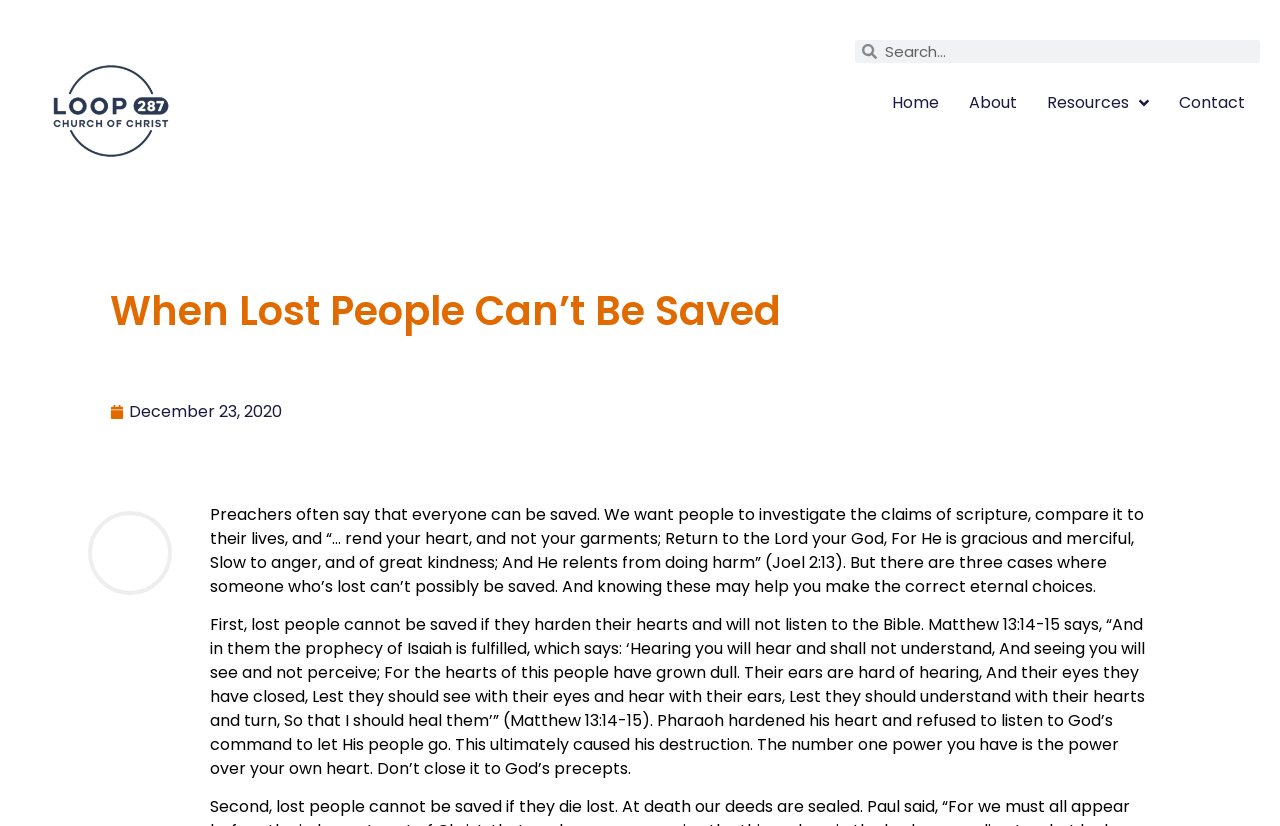How many navigation links are there?
Refer to the image and give a detailed answer to the question.

The navigation links can be found at the top of the webpage, and they are 'Home', 'About', 'Resources', and 'Contact'. These links are located next to each other and have similar styling, indicating that they are part of the navigation menu.